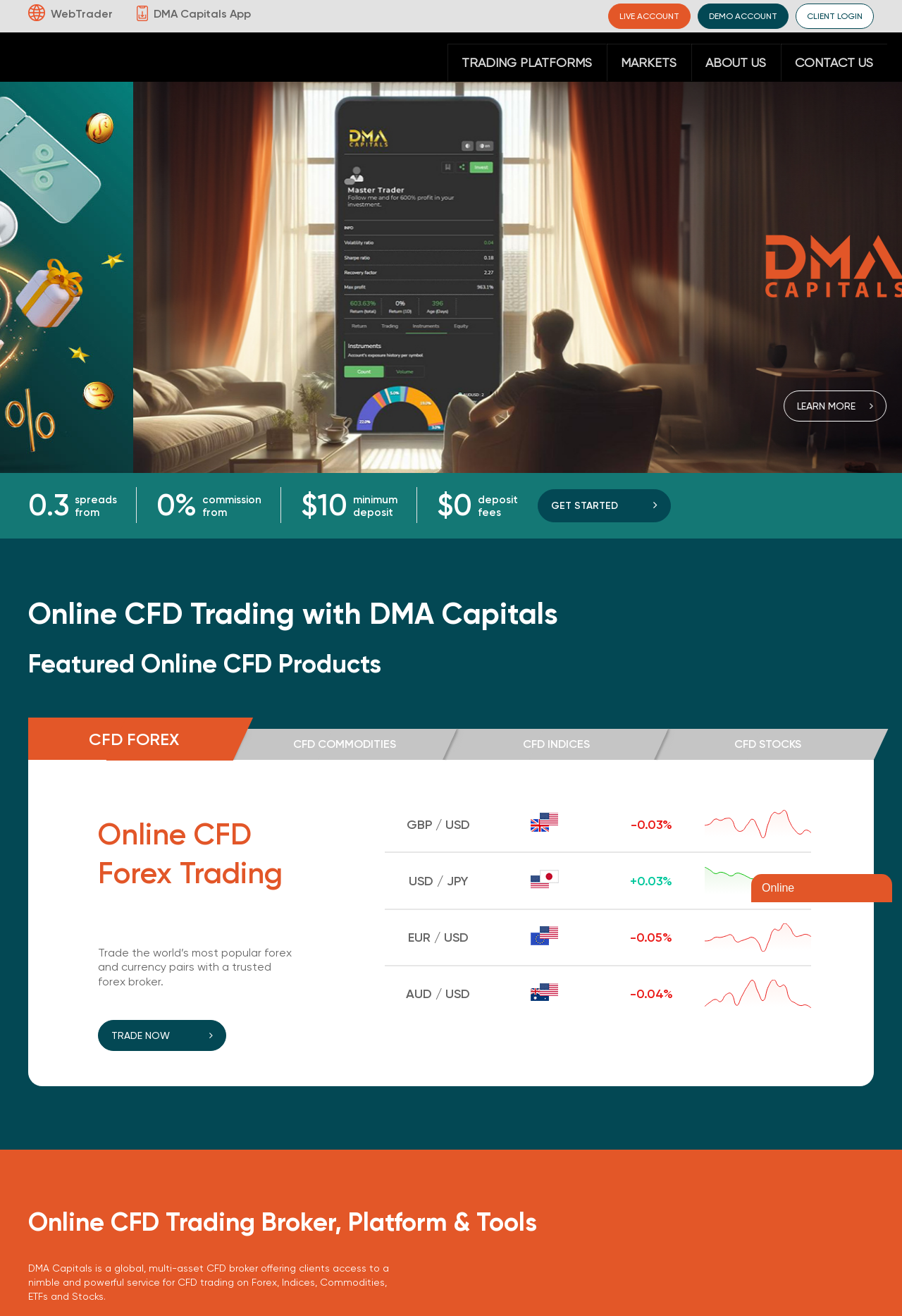Determine the bounding box coordinates of the section I need to click to execute the following instruction: "Learn more about trading platforms". Provide the coordinates as four float numbers between 0 and 1, i.e., [left, top, right, bottom].

[0.721, 0.297, 0.835, 0.32]